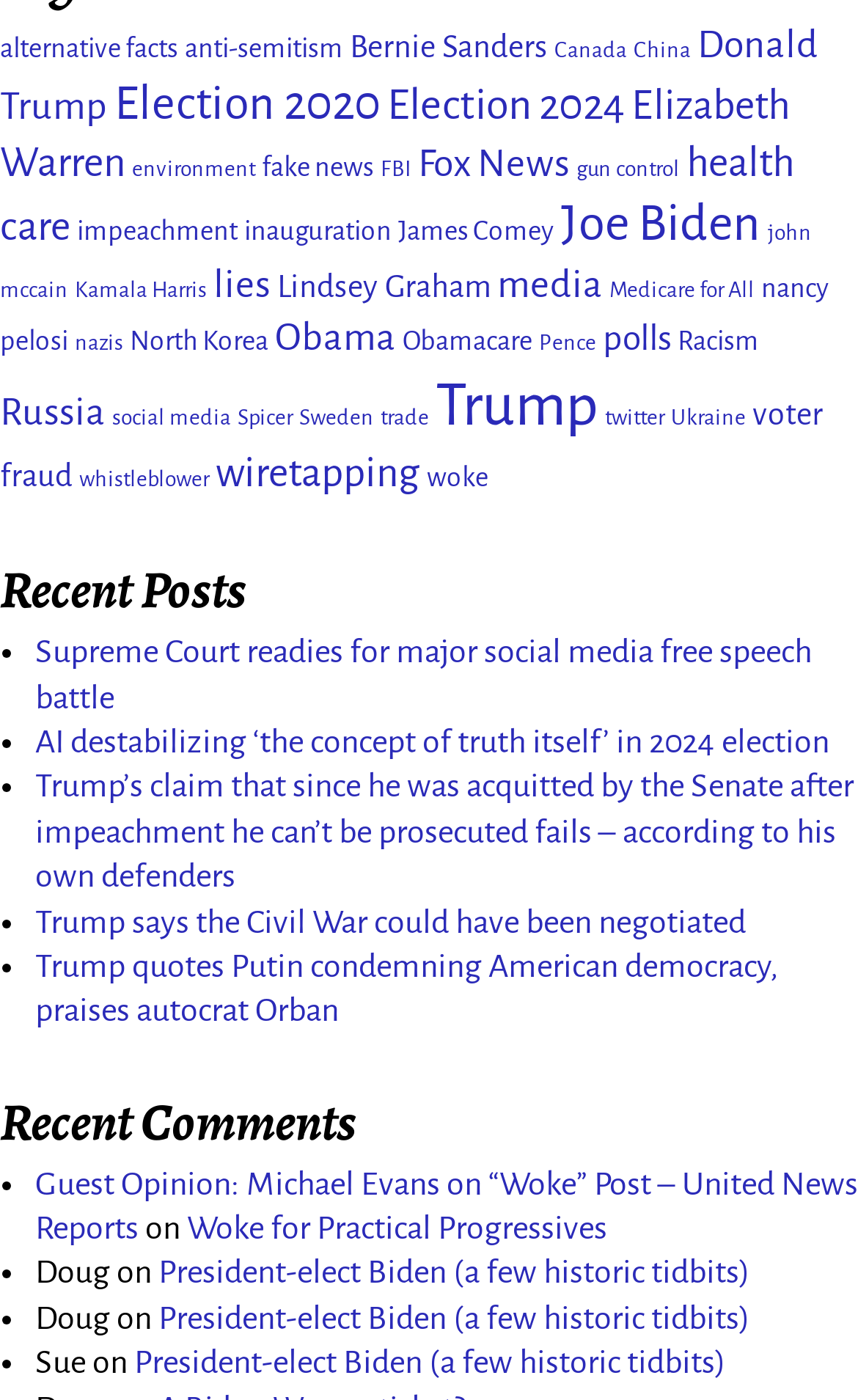Please provide the bounding box coordinates for the element that needs to be clicked to perform the following instruction: "Check the recent post 'Trump says the Civil War could have been negotiated'". The coordinates should be given as four float numbers between 0 and 1, i.e., [left, top, right, bottom].

[0.041, 0.645, 0.869, 0.67]